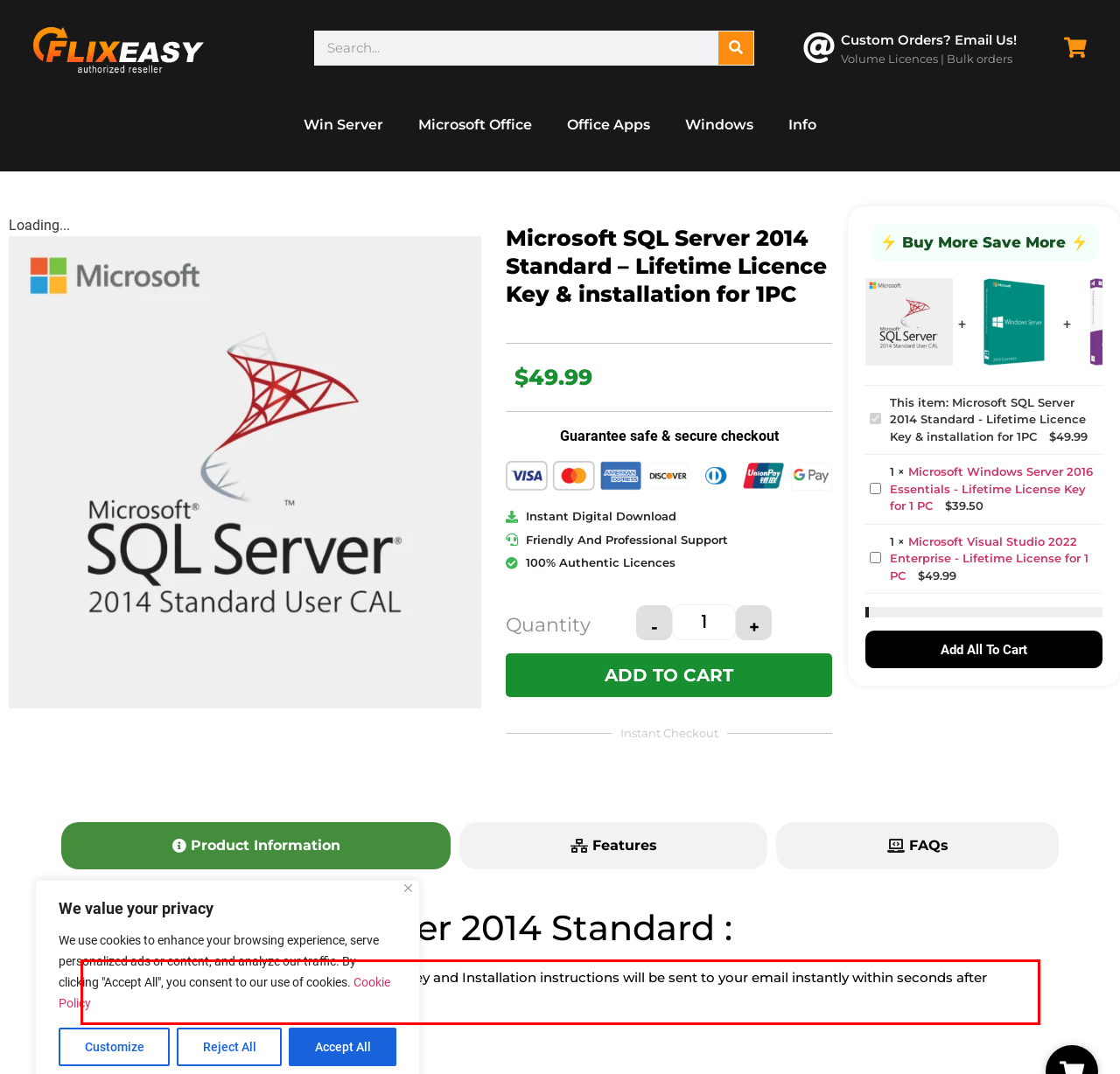Identify and transcribe the text content enclosed by the red bounding box in the given screenshot.

The Microsoft SQL Server 2014 Standard License Key and Installation instructions will be sent to your email instantly within seconds after purchasing